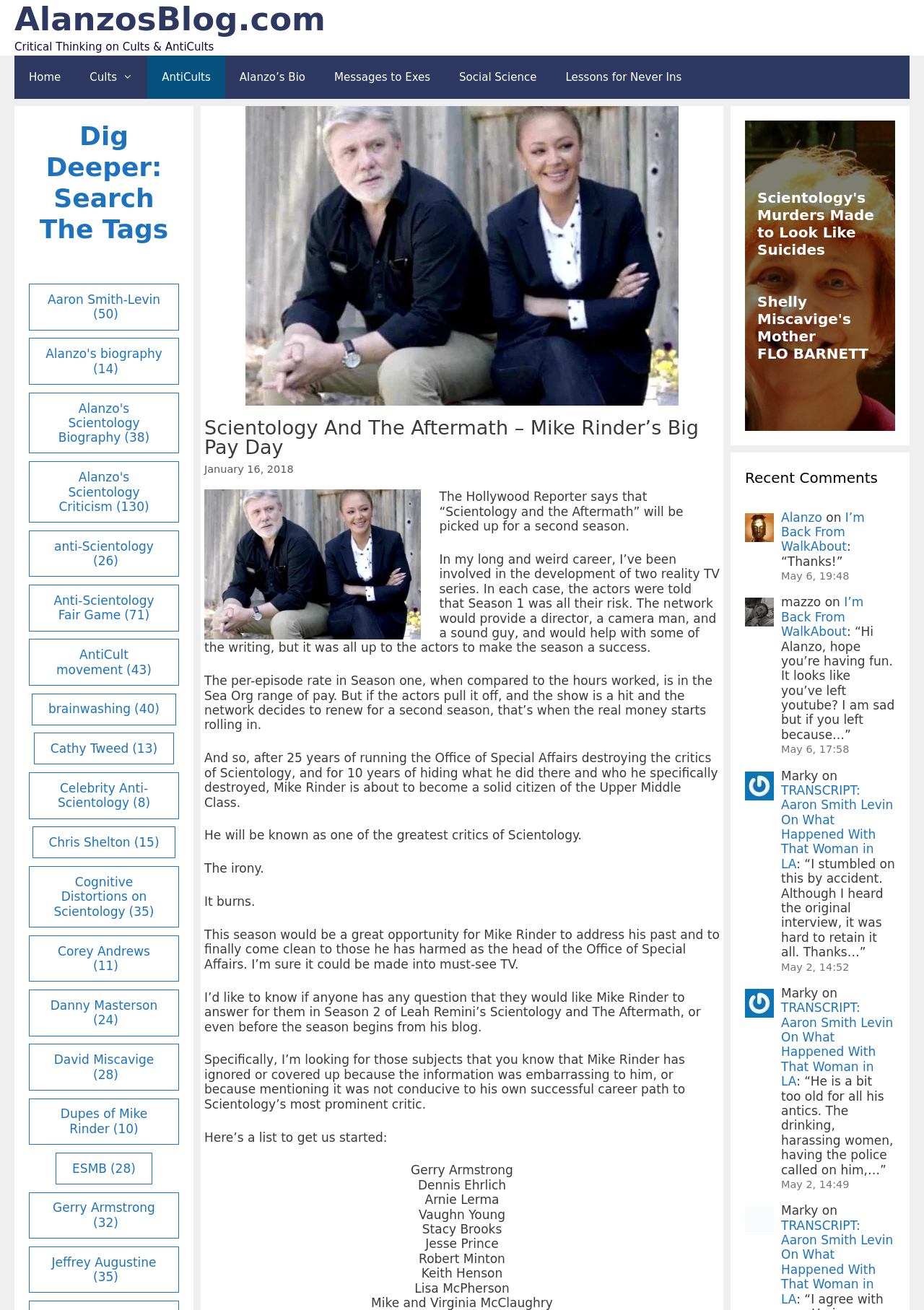What is the topic of the article?
Please ensure your answer to the question is detailed and covers all necessary aspects.

The question asks for the topic of the article, which can be inferred from the title of the article 'Scientology And The Aftermath – Mike Rinder’s Big Pay Day' and the content of the article, which discusses Mike Rinder's involvement in the TV series 'Scientology and the Aftermath'.